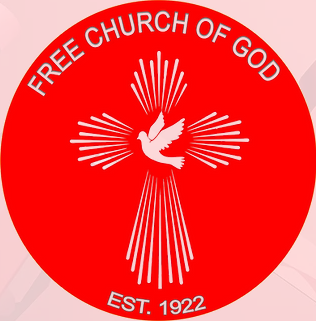When was the Free Church of God established?
Provide a detailed and well-explained answer to the question.

The establishment year of the Free Church of God is indicated at the bottom of the emblem as 'EST. 1922', highlighting the church's long-standing history and commitment to its faith community.